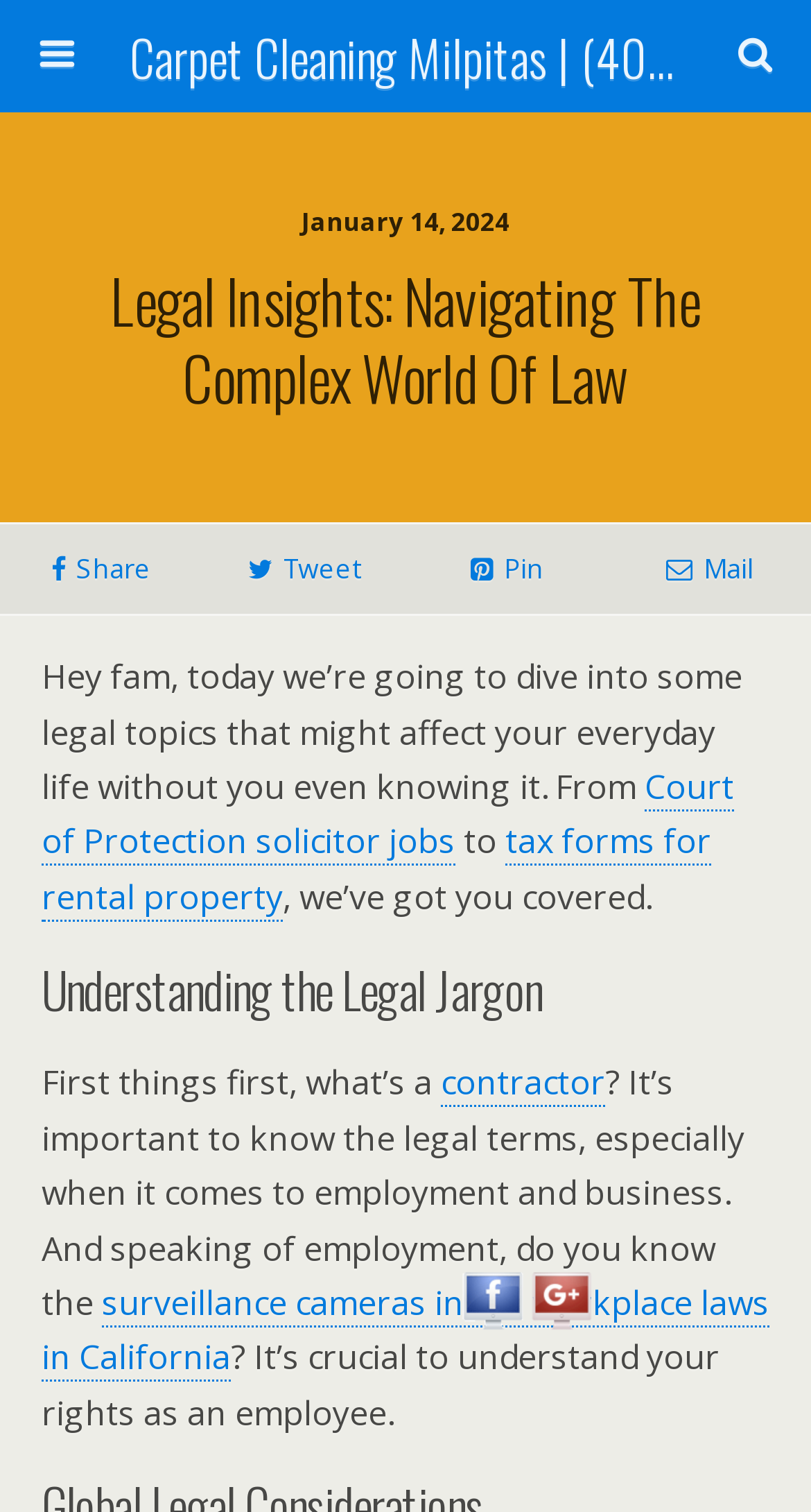Please identify the primary heading on the webpage and return its text.

Legal Insights: Navigating The Complex World Of Law